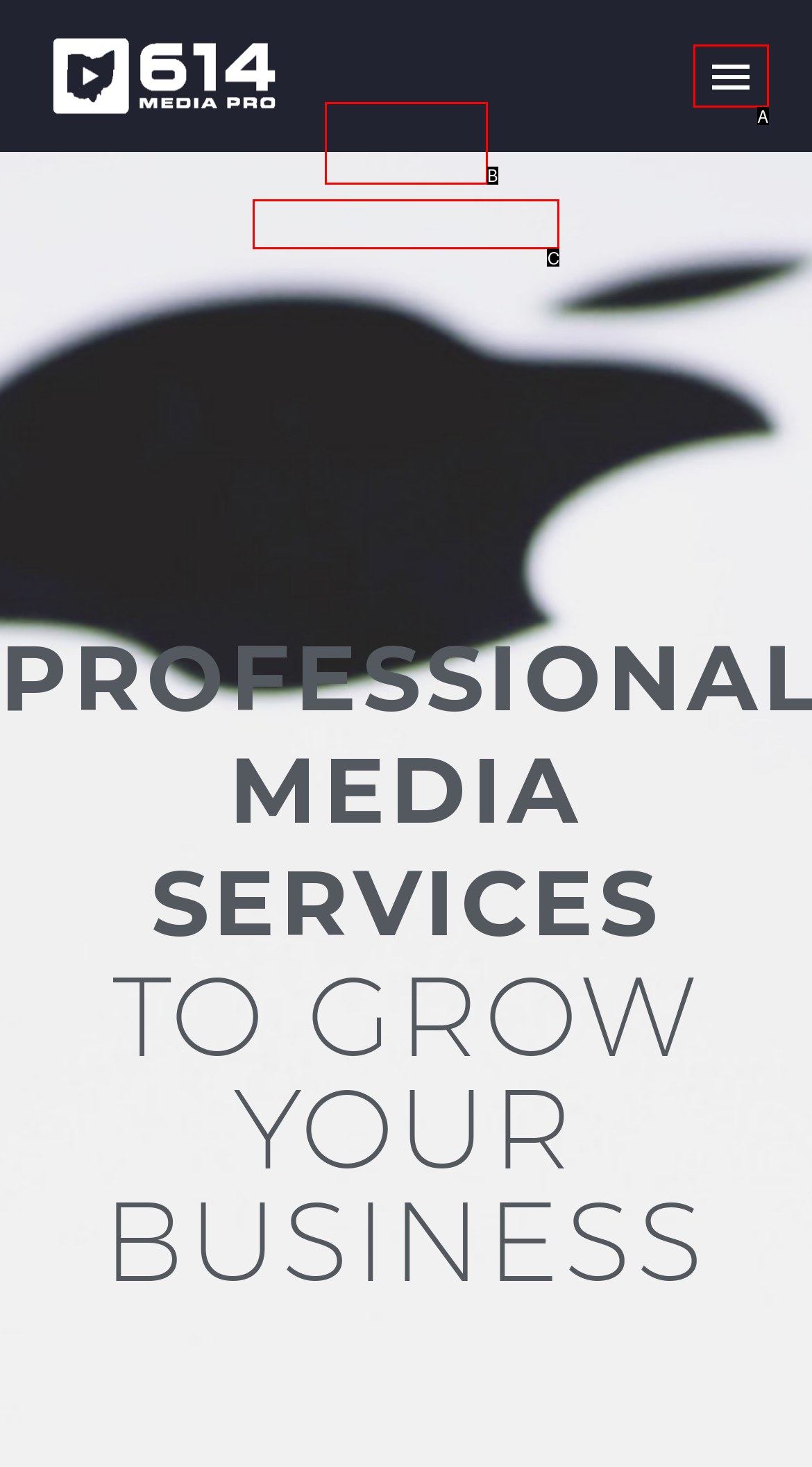Choose the HTML element that aligns with the description: value="Reject additional cookies". Indicate your choice by stating the letter.

None